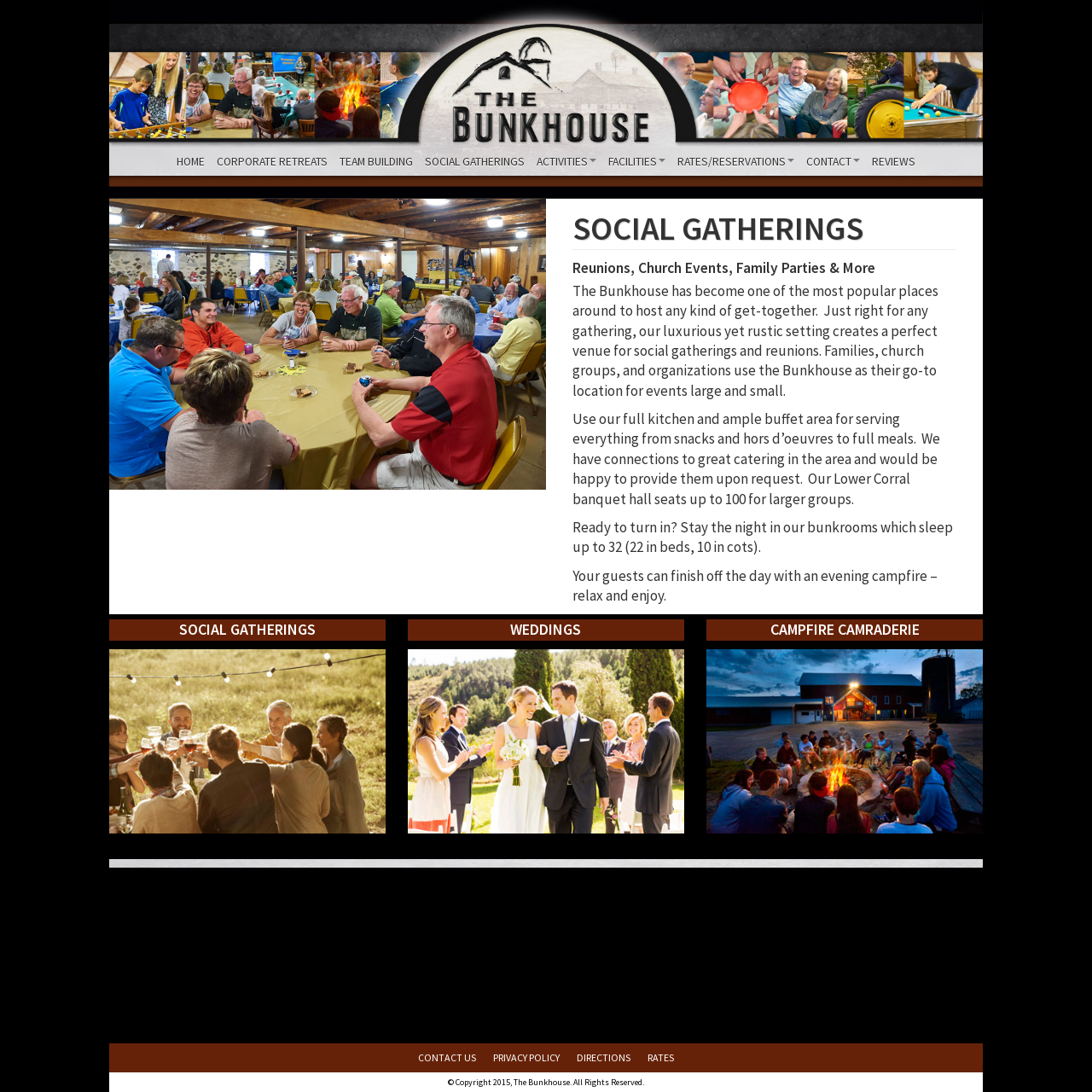What is the purpose of the full kitchen and buffet area?
Identify the answer in the screenshot and reply with a single word or phrase.

For serving food